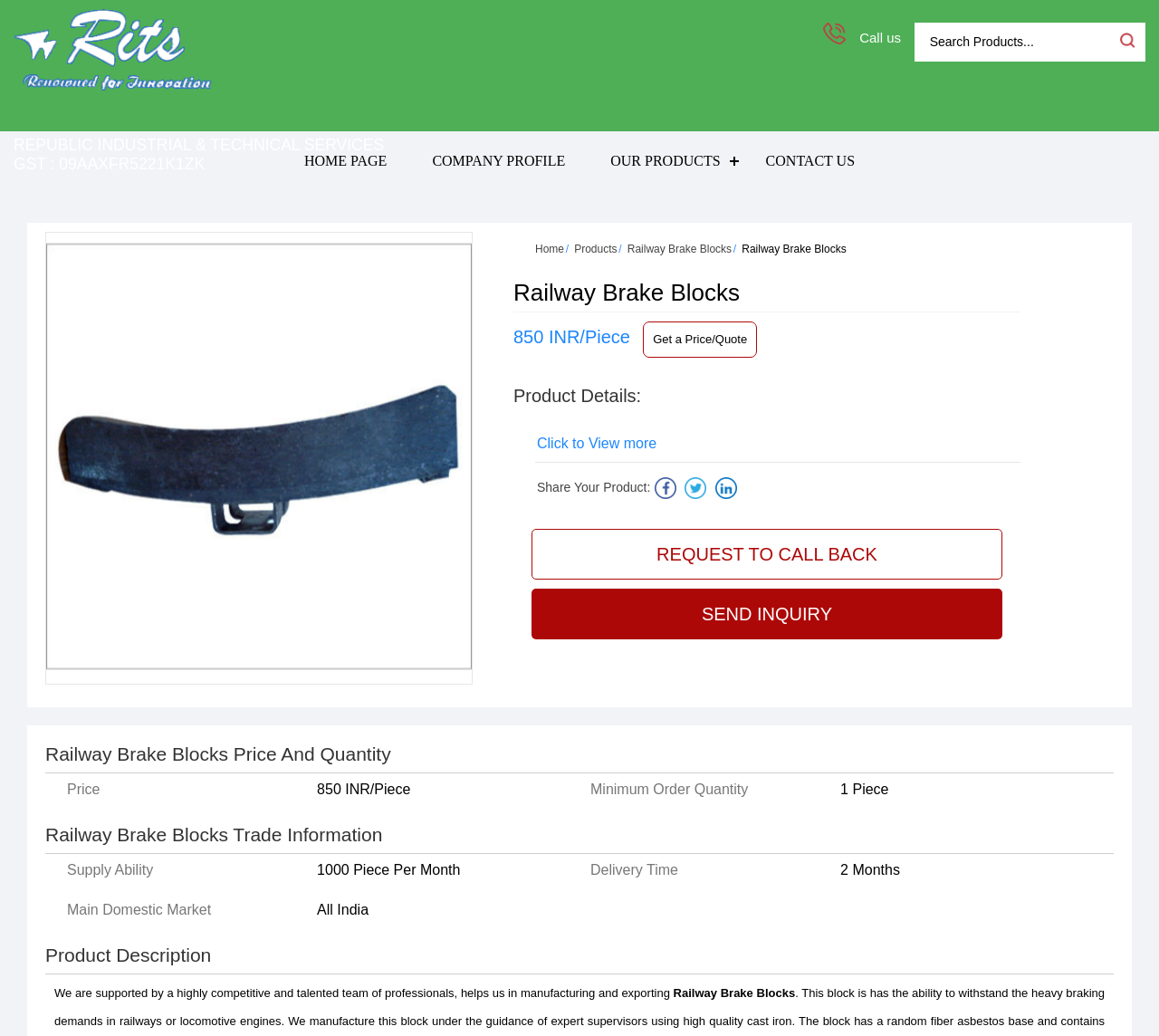Articulate a detailed summary of the webpage's content and design.

This webpage is about Railway Brake Blocks, a product offered by REPUBLIC INDUSTRIAL & TECHNICAL SERVICES, a manufacturer, supplier, and exporter based in Ghaziabad. 

At the top left corner, there is a logo and an image of the company name. Below the logo, the company's GST number is displayed. 

On the top right corner, there is a search bar with a search button and a call icon. 

Below the search bar, there are four navigation links: HOME PAGE, COMPANY PROFILE, OUR PRODUCTS, and CONTACT US. 

On the left side of the page, there is a list box with an option for Railway Brake Blocks. 

The main content of the page is divided into several sections. The first section displays the product name, Railway Brake Blocks, with a price of 850 INR/Piece. There are also links to get a price quote and to view more product details. 

The next section is about product details, which includes a description of the product and its features. 

Below that, there are social media sharing links. 

Further down, there are two call-to-action links: REQUEST TO CALL BACK and SEND INQUIRY. 

The page also displays trade information about the product, including the supply ability, delivery time, and main domestic market. 

Finally, there is a section about the product description, which provides more information about the product and the company's manufacturing and exporting capabilities.